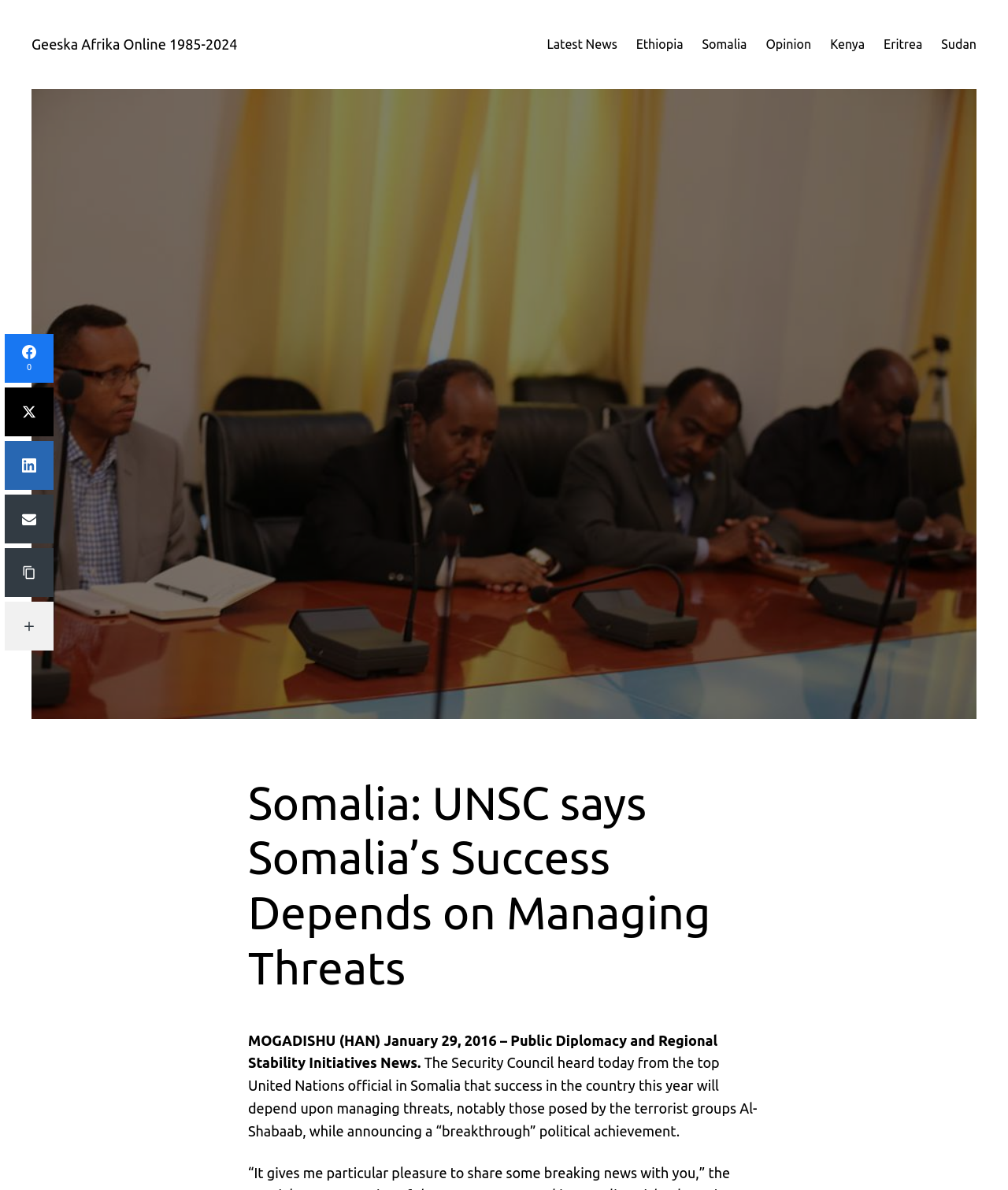Bounding box coordinates are specified in the format (top-left x, top-left y, bottom-right x, bottom-right y). All values are floating point numbers bounded between 0 and 1. Please provide the bounding box coordinate of the region this sentence describes: PhD student

None